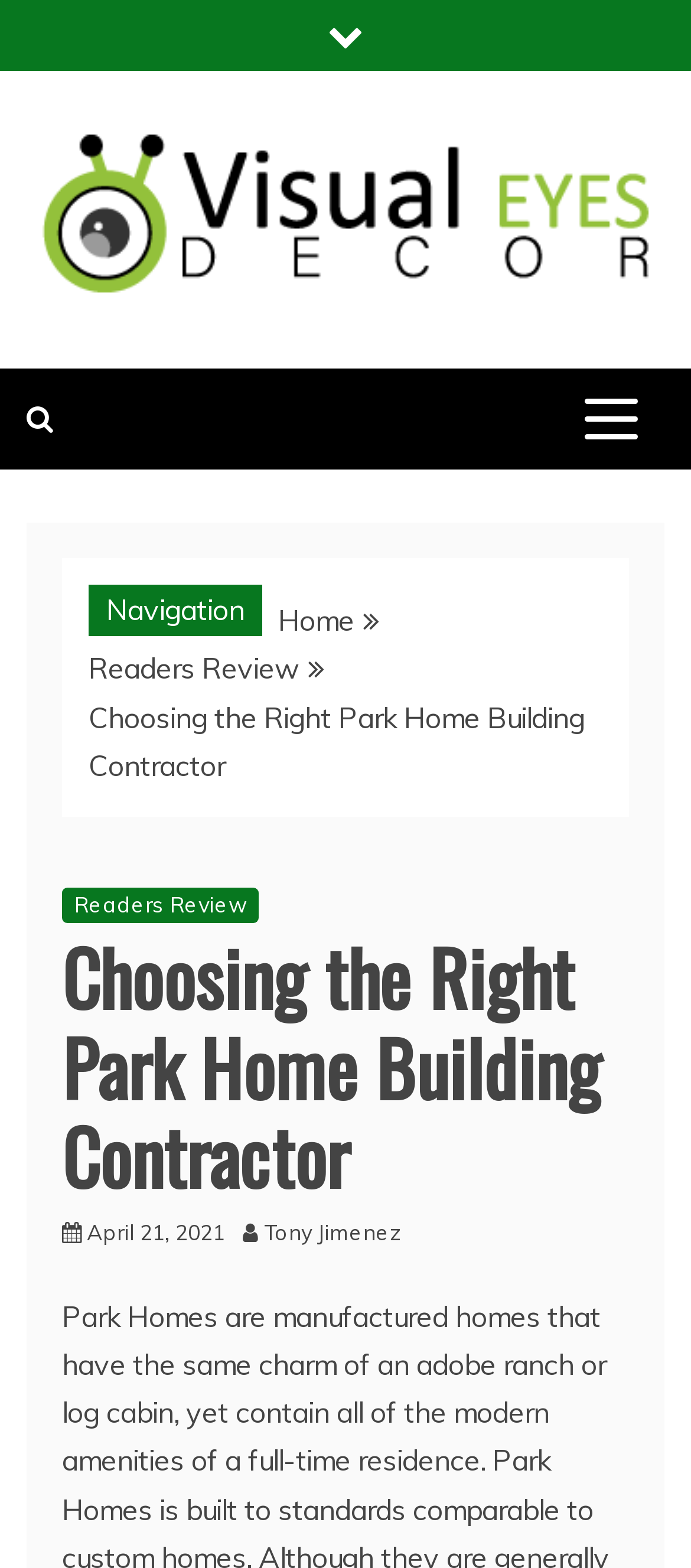Extract the primary heading text from the webpage.

Choosing the Right Park Home Building Contractor